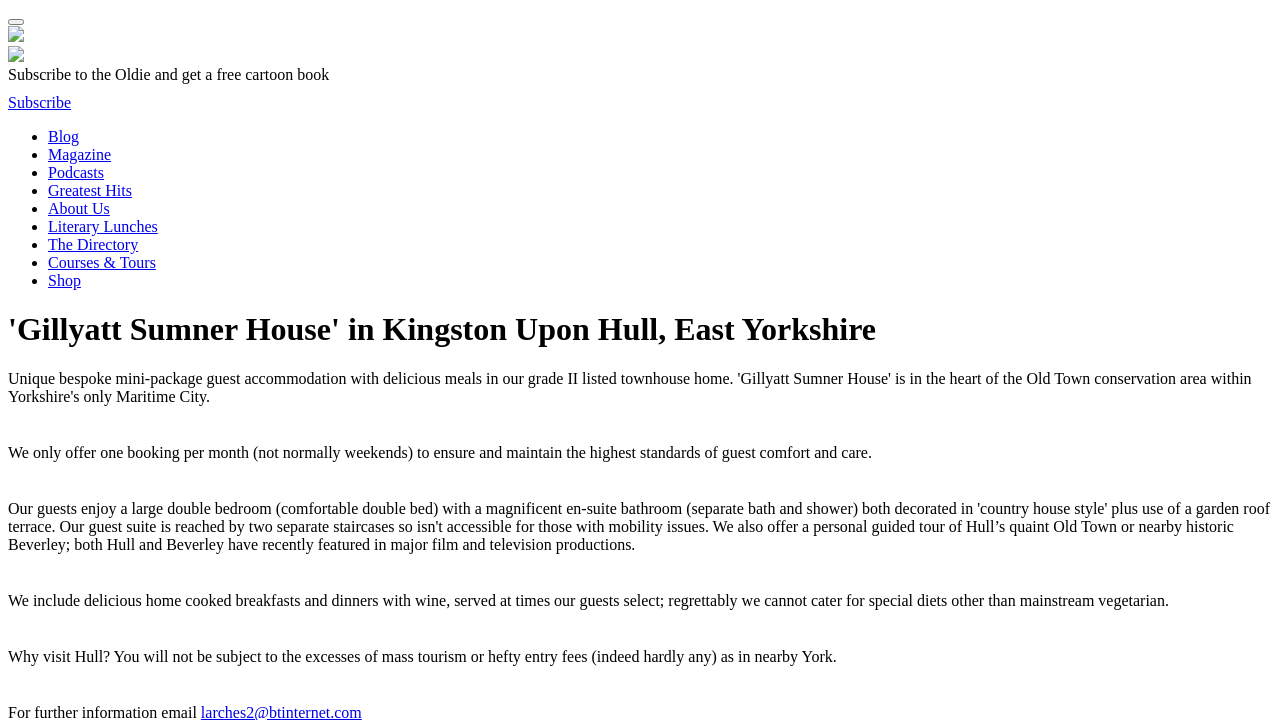Predict the bounding box coordinates of the area that should be clicked to accomplish the following instruction: "Visit the blog page". The bounding box coordinates should consist of four float numbers between 0 and 1, i.e., [left, top, right, bottom].

[0.038, 0.178, 0.062, 0.201]